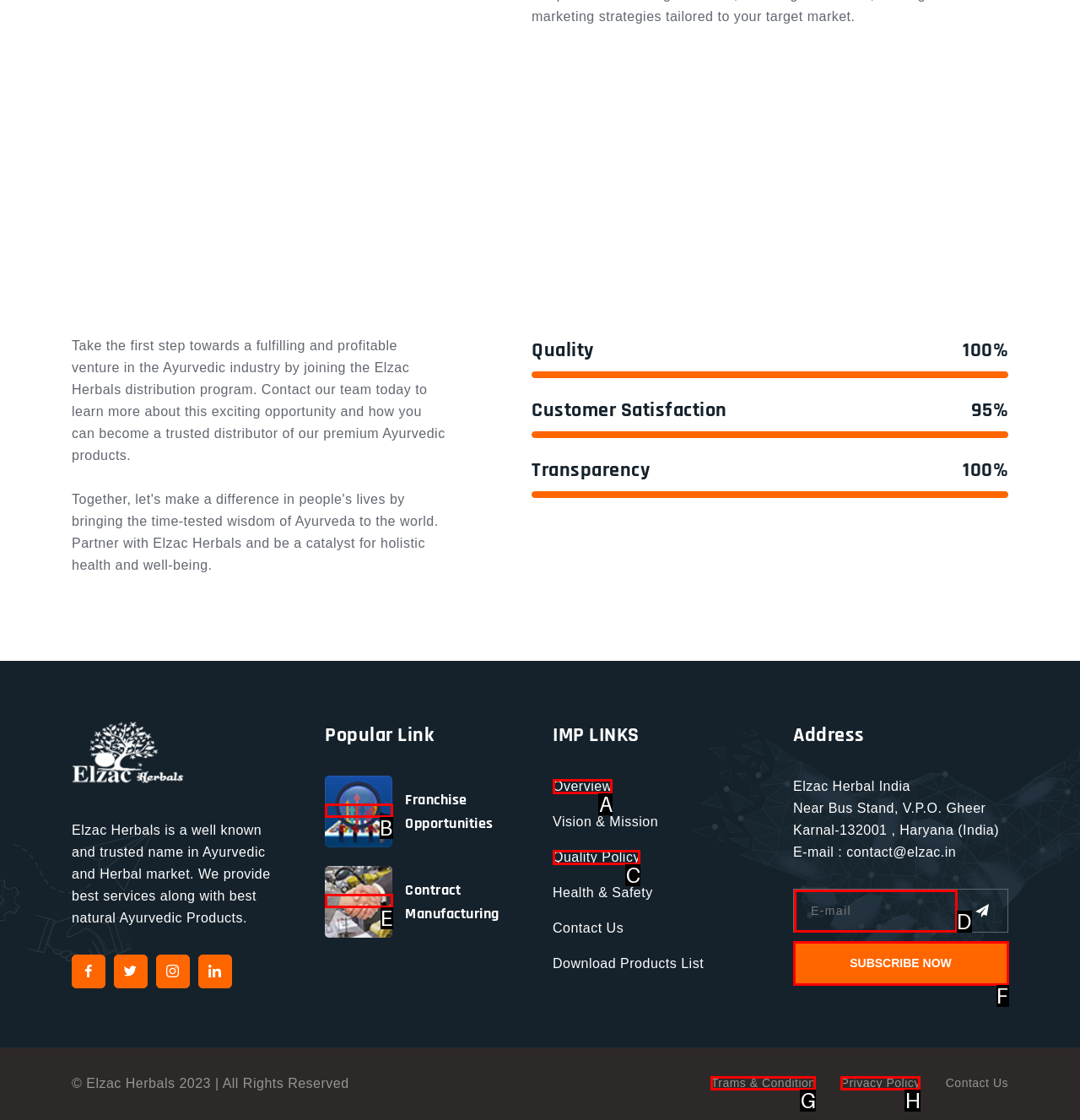Based on the given description: alt="post-img", determine which HTML element is the best match. Respond with the letter of the chosen option.

E